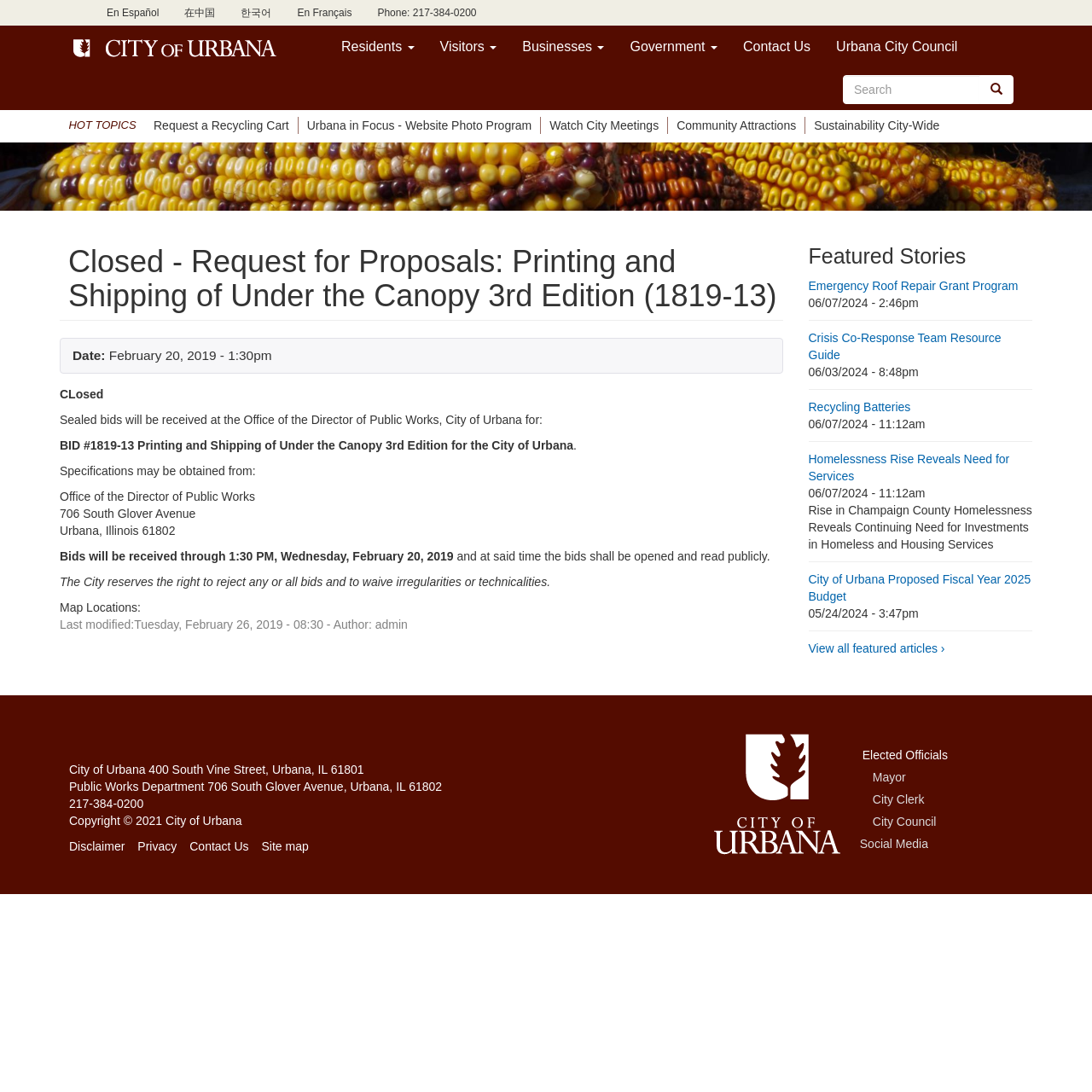Please determine the bounding box coordinates of the area that needs to be clicked to complete this task: 'View all featured articles'. The coordinates must be four float numbers between 0 and 1, formatted as [left, top, right, bottom].

[0.74, 0.587, 0.865, 0.6]